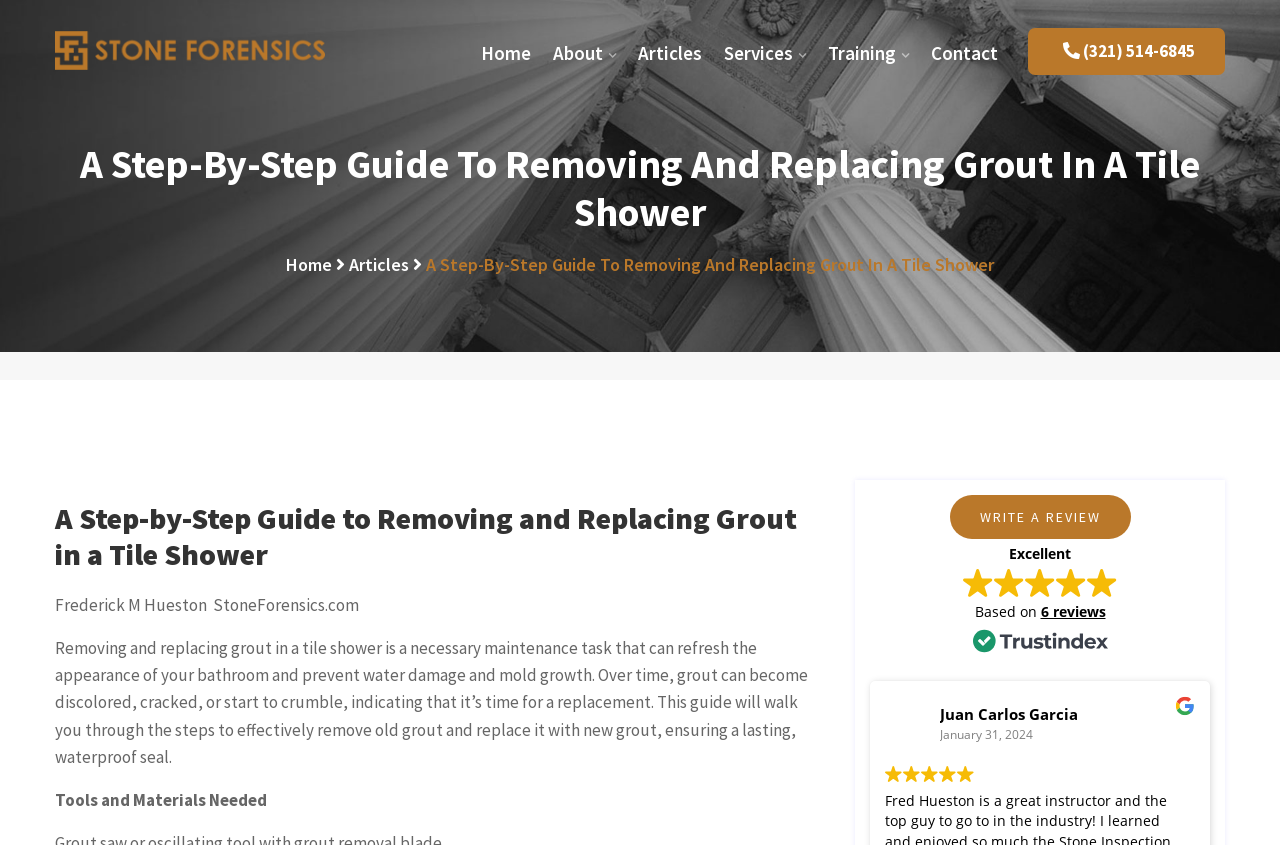Please mark the bounding box coordinates of the area that should be clicked to carry out the instruction: "Click the 'WRITE A REVIEW' link".

[0.742, 0.586, 0.883, 0.638]